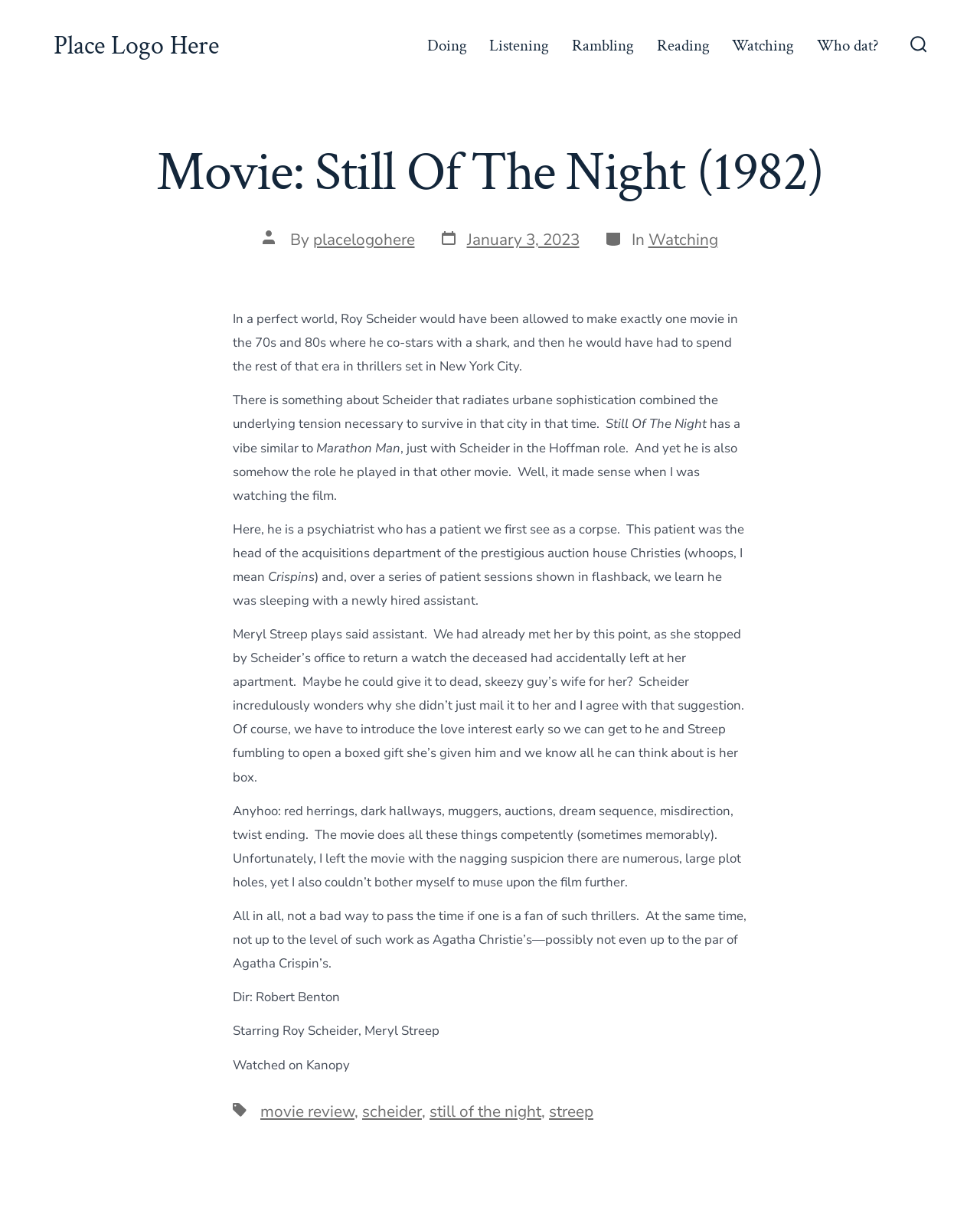Where did the author watch the movie?
Please provide a single word or phrase based on the screenshot.

Kanopy